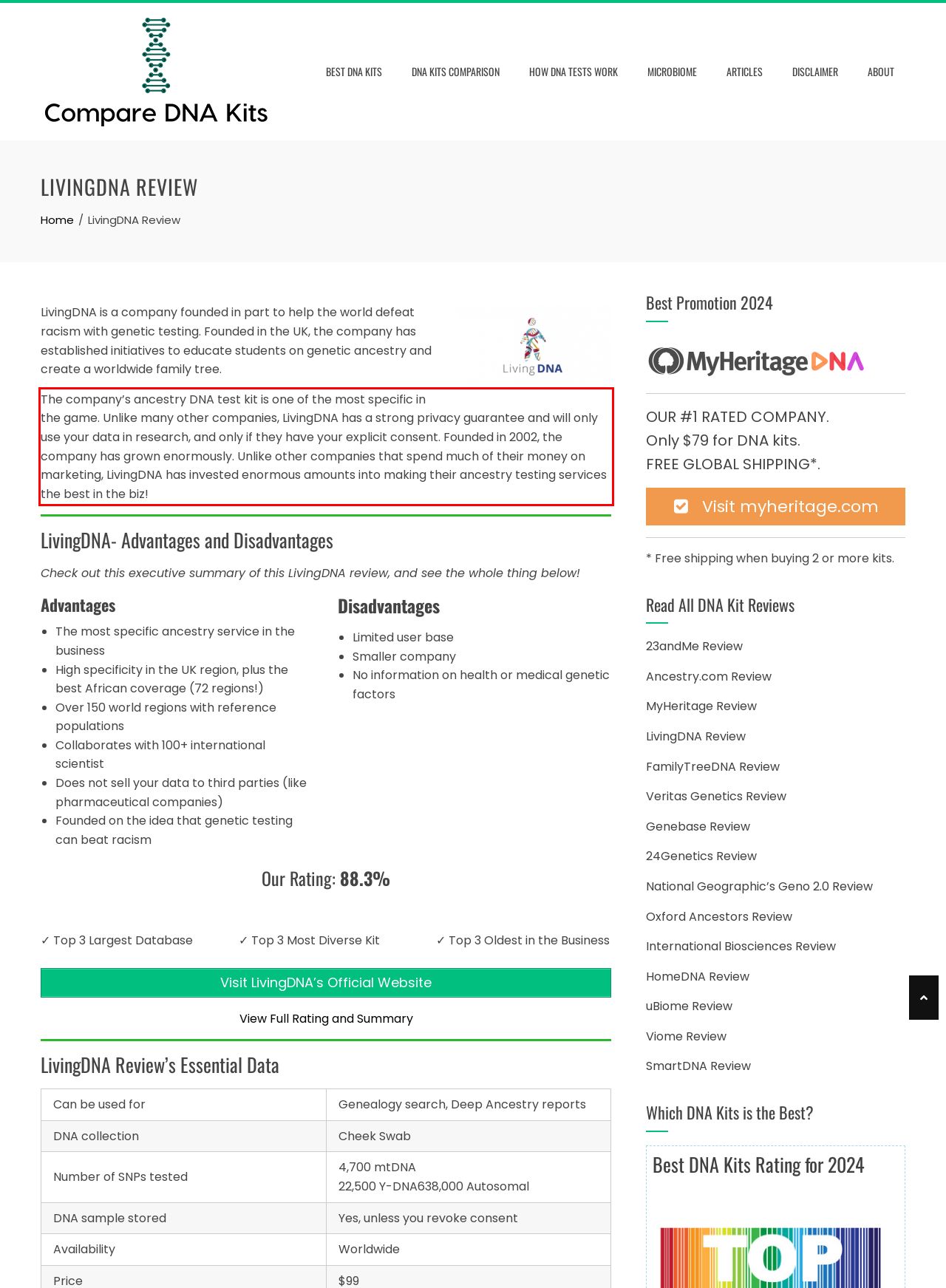Locate the red bounding box in the provided webpage screenshot and use OCR to determine the text content inside it.

The company’s ancestry DNA test kit is one of the most specific in the game. Unlike many other companies, LivingDNA has a strong privacy guarantee and will only use your data in research, and only if they have your explicit consent. Founded in 2002, the company has grown enormously. Unlike other companies that spend much of their money on marketing, LivingDNA has invested enormous amounts into making their ancestry testing services the best in the biz!